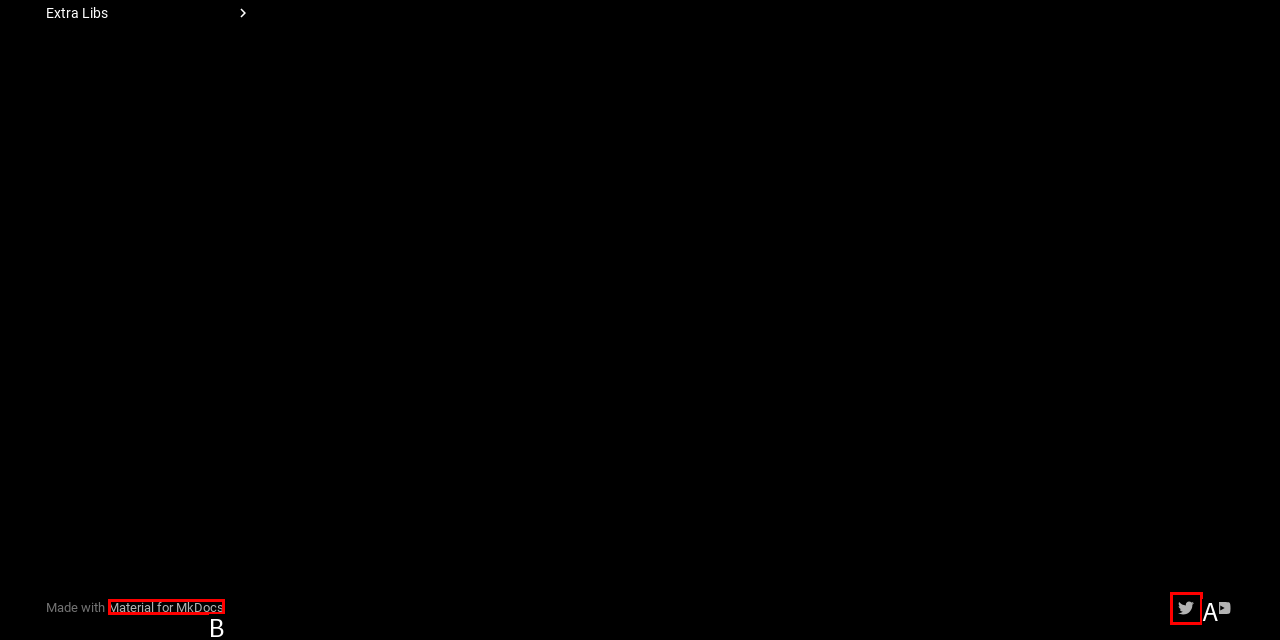Determine the HTML element that aligns with the description: Material for MkDocs
Answer by stating the letter of the appropriate option from the available choices.

B